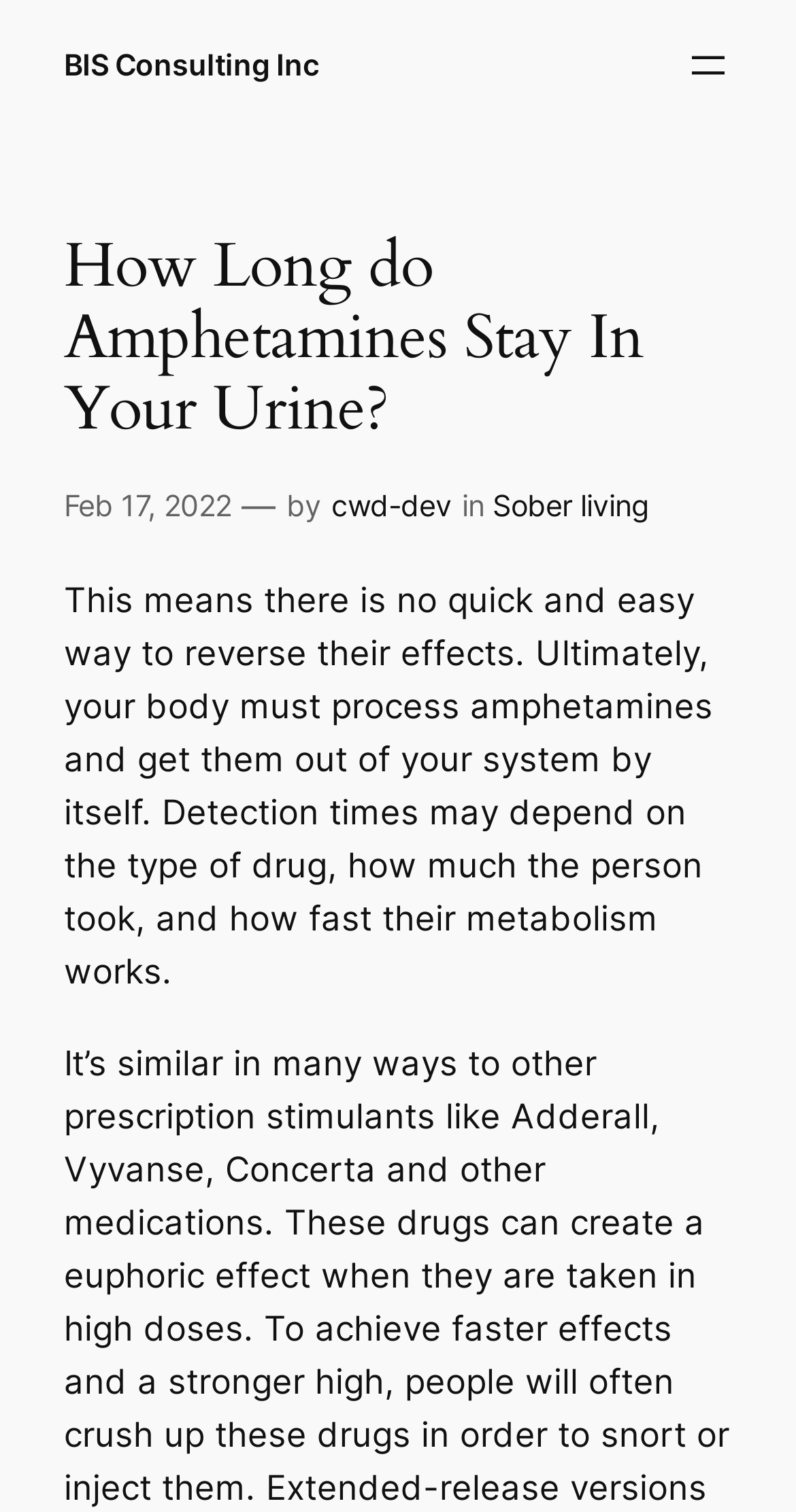Provide the bounding box coordinates of the HTML element this sentence describes: "Memories from the Table". The bounding box coordinates consist of four float numbers between 0 and 1, i.e., [left, top, right, bottom].

None